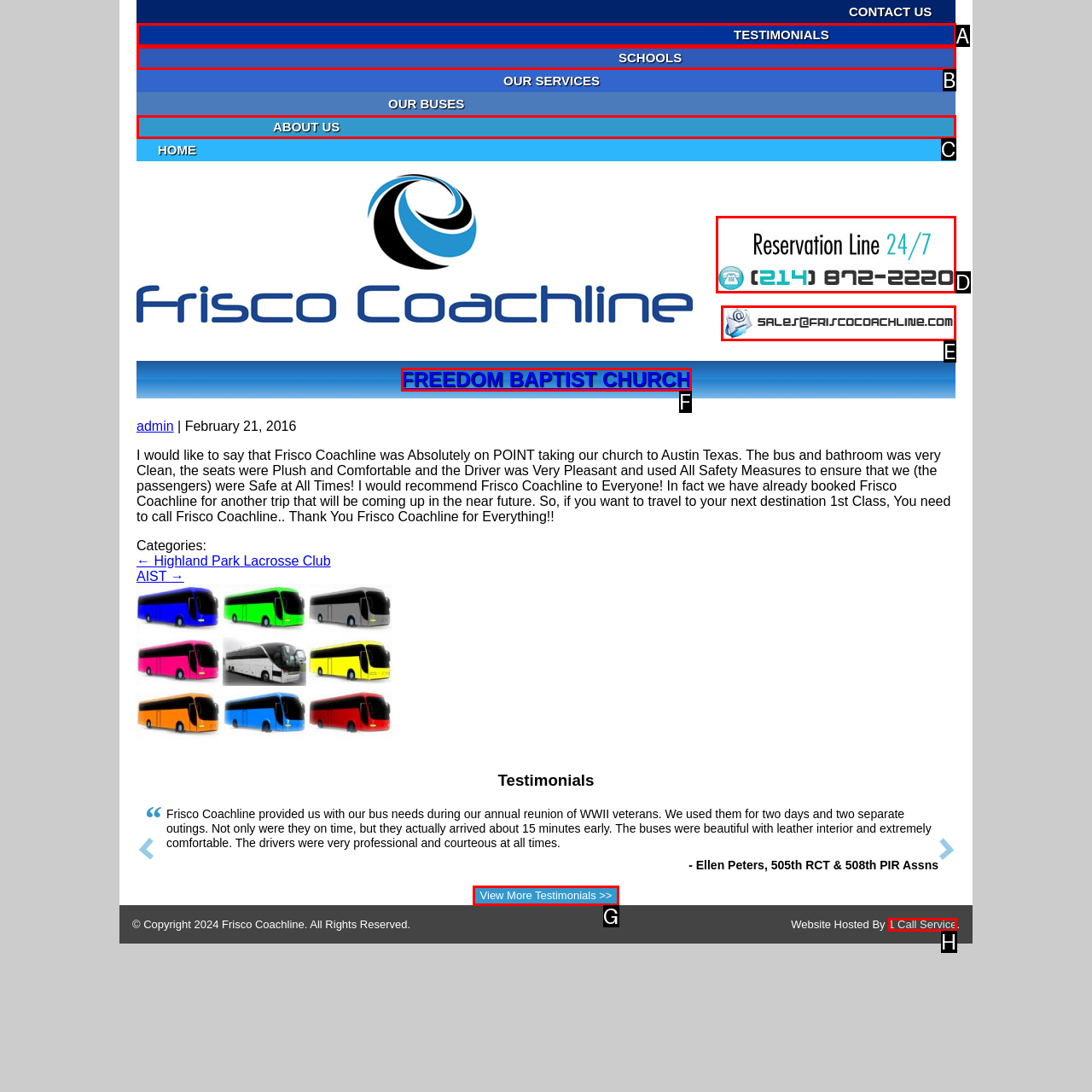Find the correct option to complete this instruction: Check the reservation line. Reply with the corresponding letter.

D